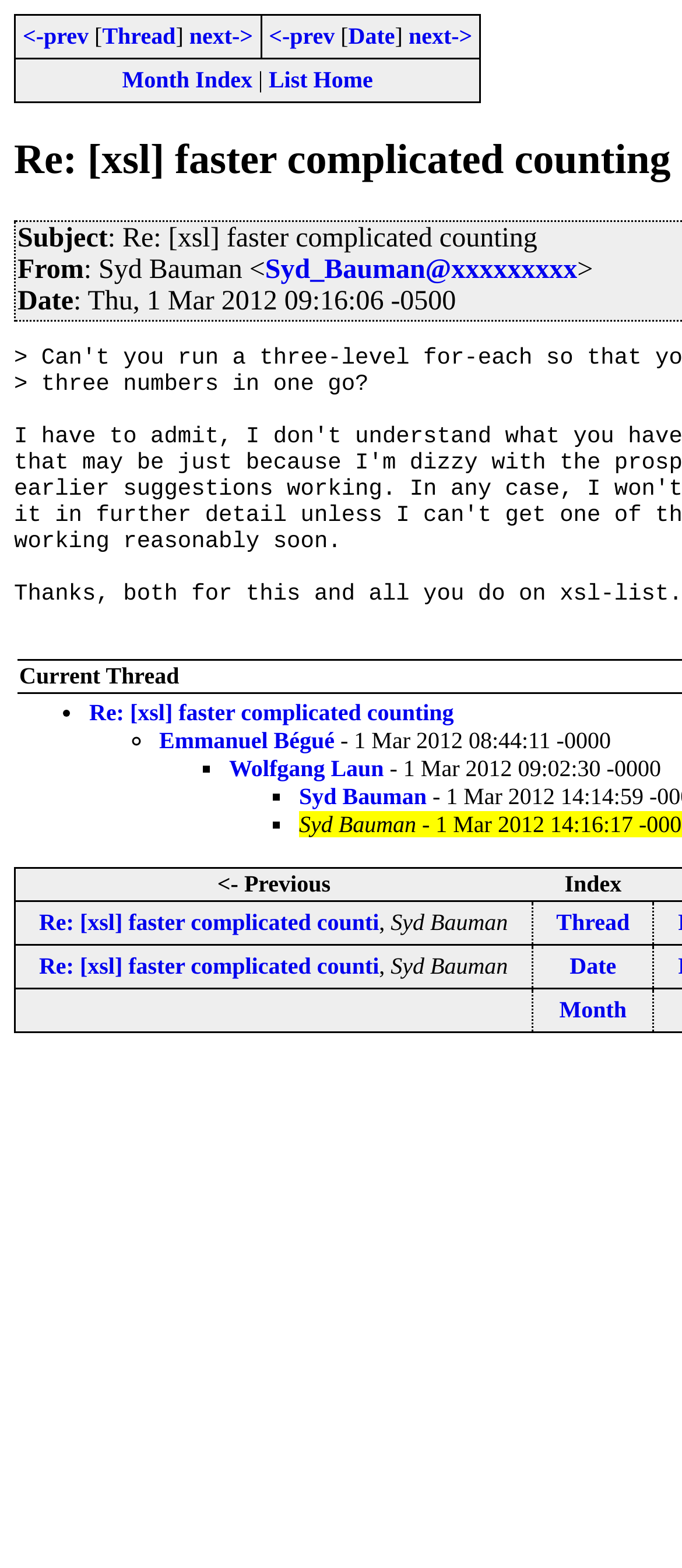How many threads are listed?
Based on the visual content, answer with a single word or a brief phrase.

4